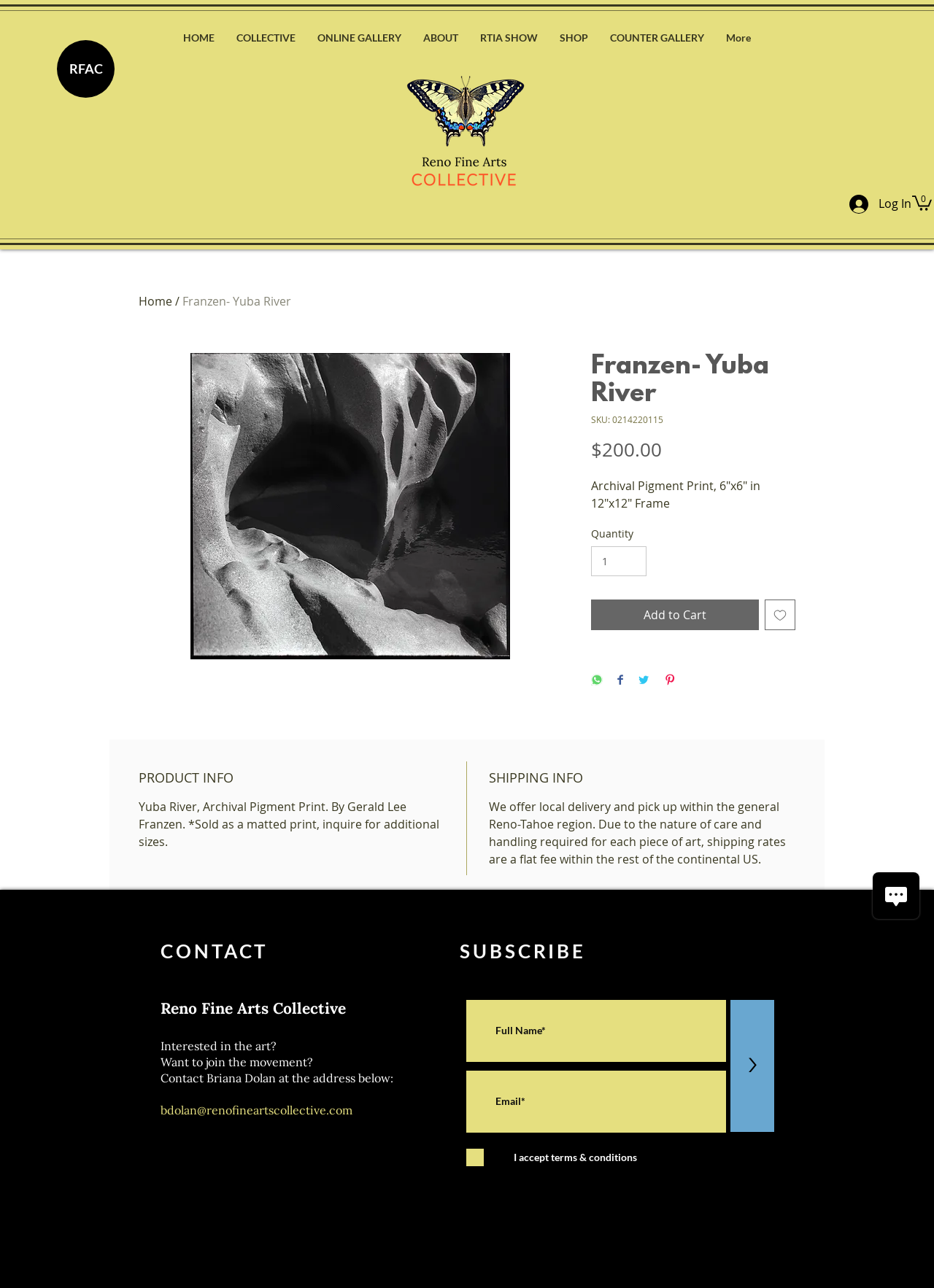Please find and report the primary heading text from the webpage.

Franzen- Yuba River